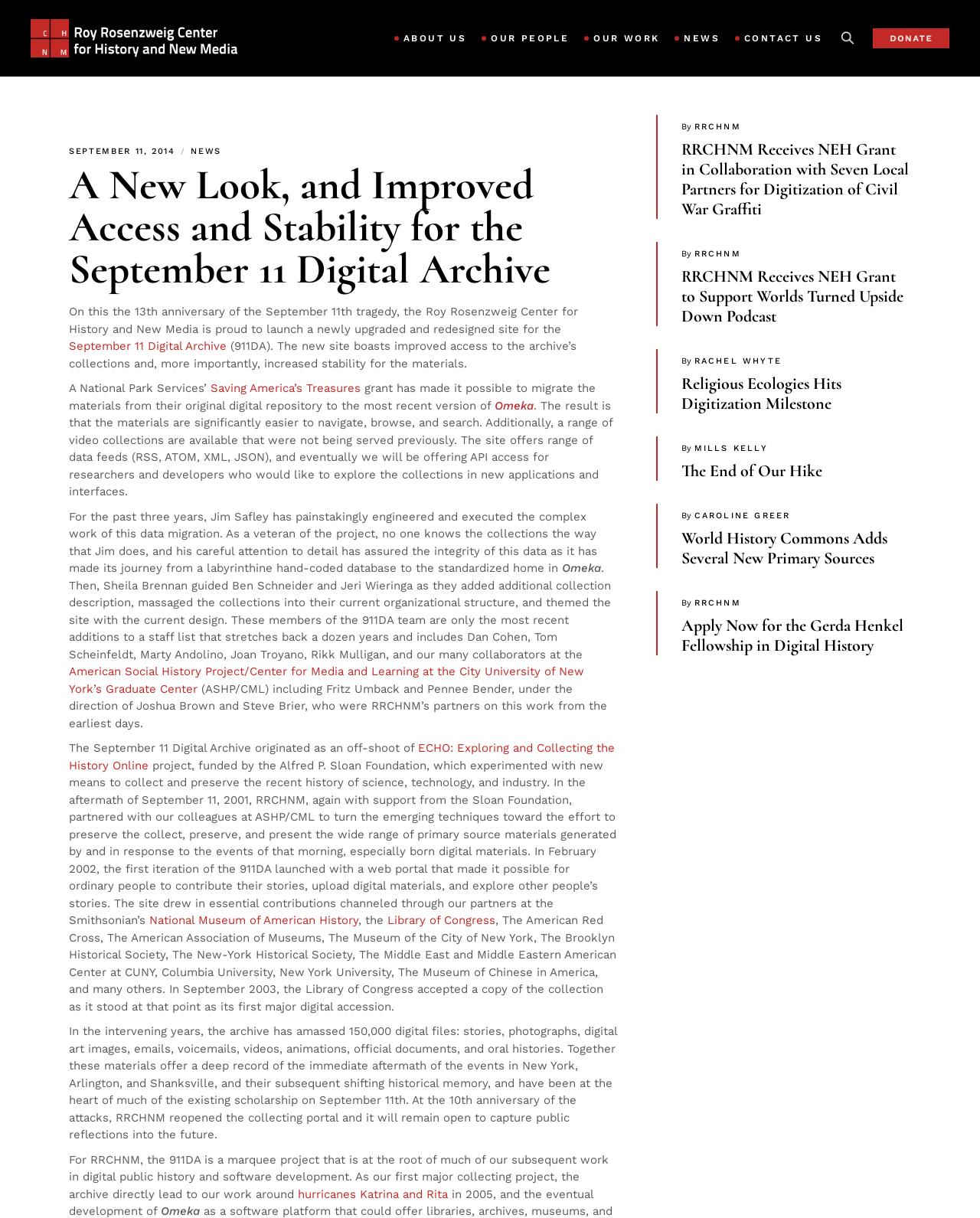Create an elaborate caption that covers all aspects of the webpage.

The webpage is about the Roy Rosenzweig Center for History and New Media, with a focus on the September 11 Digital Archive. At the top, there is a logo and a navigation menu with links to "ABOUT US", "OUR PEOPLE", "OUR WORK", "NEWS", and "CONTACT US". On the right side, there are links to "search" and "donate".

The main content of the page is an article about the launch of a newly upgraded and redesigned site for the September 11 Digital Archive. The article describes the improvements made to the site, including increased access to the archive's collections and increased stability for the materials. It also mentions the work of Jim Safley, who engineered and executed the complex work of data migration, and Sheila Brennan, who guided the team in adding collection descriptions and theming the site.

The article also provides a brief history of the September 11 Digital Archive, which originated as an off-shoot of the ECHO project and was launched in 2002 with the support of the Alfred P. Sloan Foundation. It has since grown to include over 150,000 digital files, including stories, photographs, digital art images, emails, voicemails, videos, animations, official documents, and oral histories.

Below the main article, there are several news articles, each with a heading and a brief summary. The articles are about various projects and initiatives related to the Roy Rosenzweig Center for History and New Media, including the digitization of Civil War graffiti, a podcast called "Worlds Turned Upside Down", and a project called "Religious Ecologies".